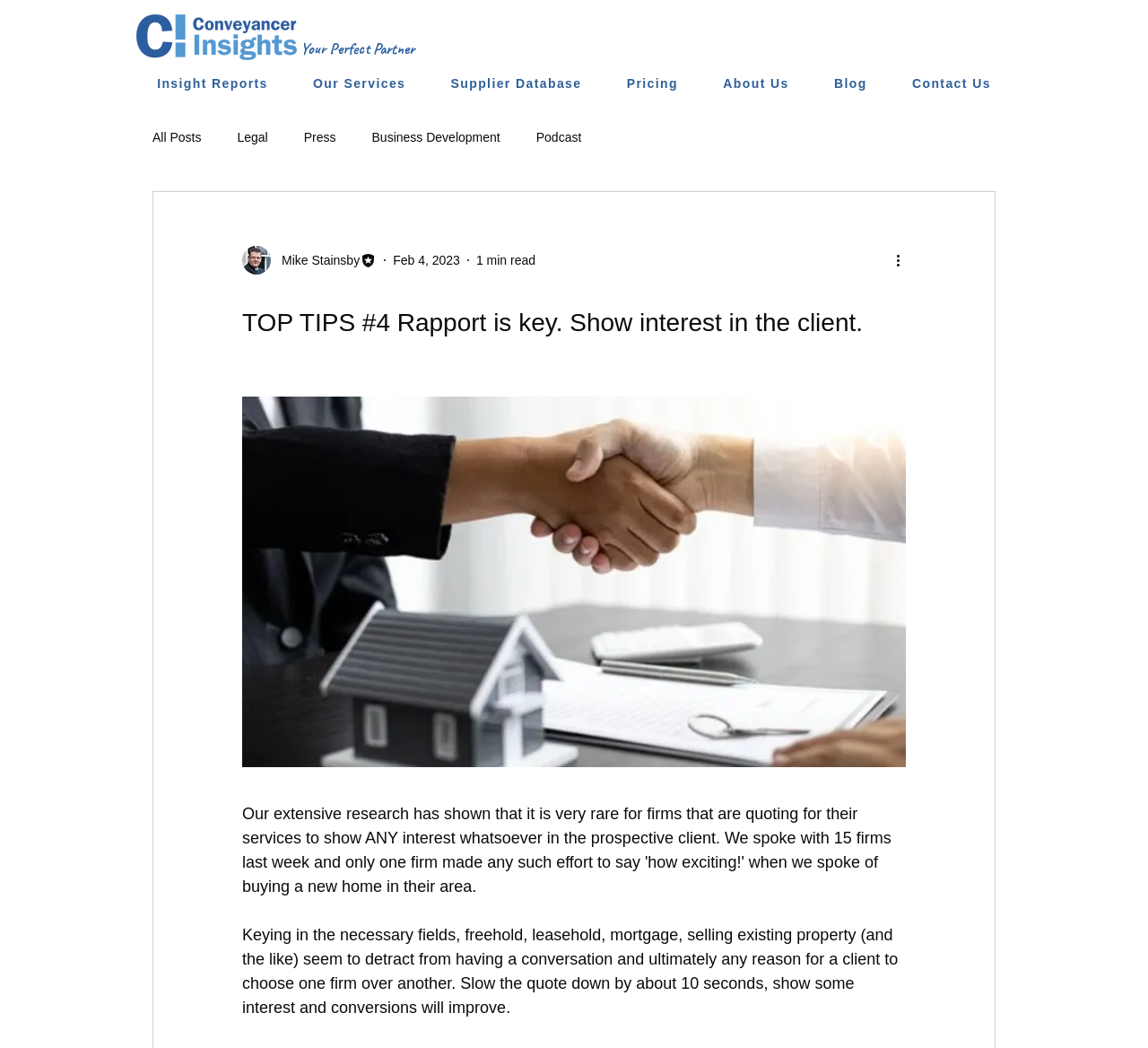Predict the bounding box coordinates of the area that should be clicked to accomplish the following instruction: "Click the More actions button". The bounding box coordinates should consist of four float numbers between 0 and 1, i.e., [left, top, right, bottom].

[0.778, 0.238, 0.797, 0.259]